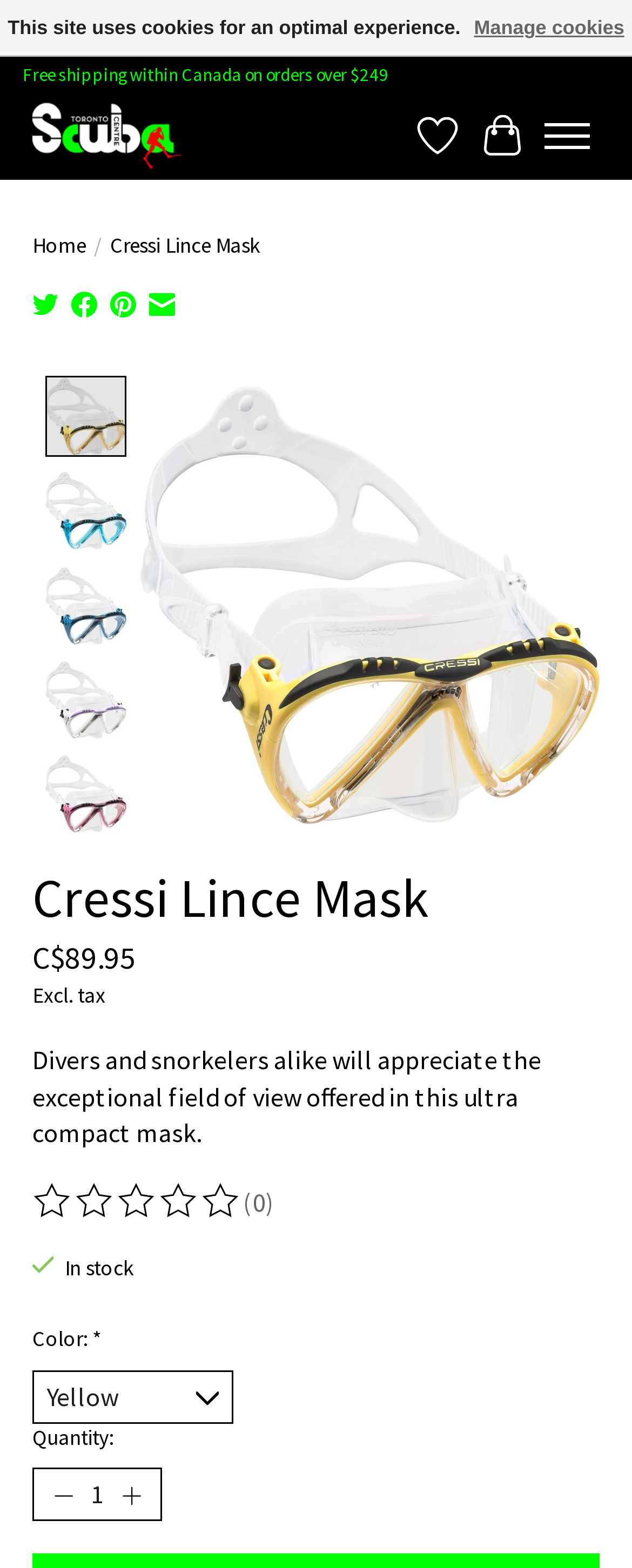Determine the bounding box coordinates for the element that should be clicked to follow this instruction: "Increase Quantity". The coordinates should be given as four float numbers between 0 and 1, in the format [left, top, right, bottom].

[0.175, 0.94, 0.241, 0.967]